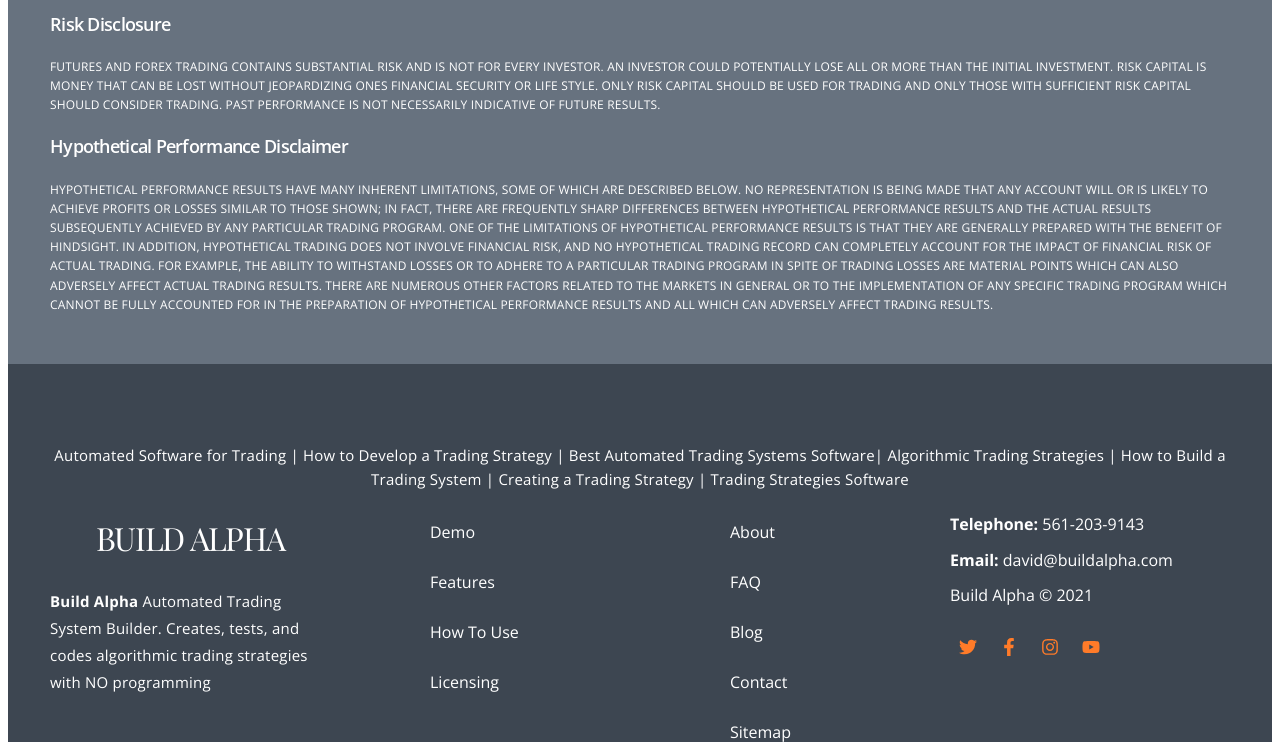How many social media links are there at the bottom of the webpage?
Look at the screenshot and respond with a single word or phrase.

4